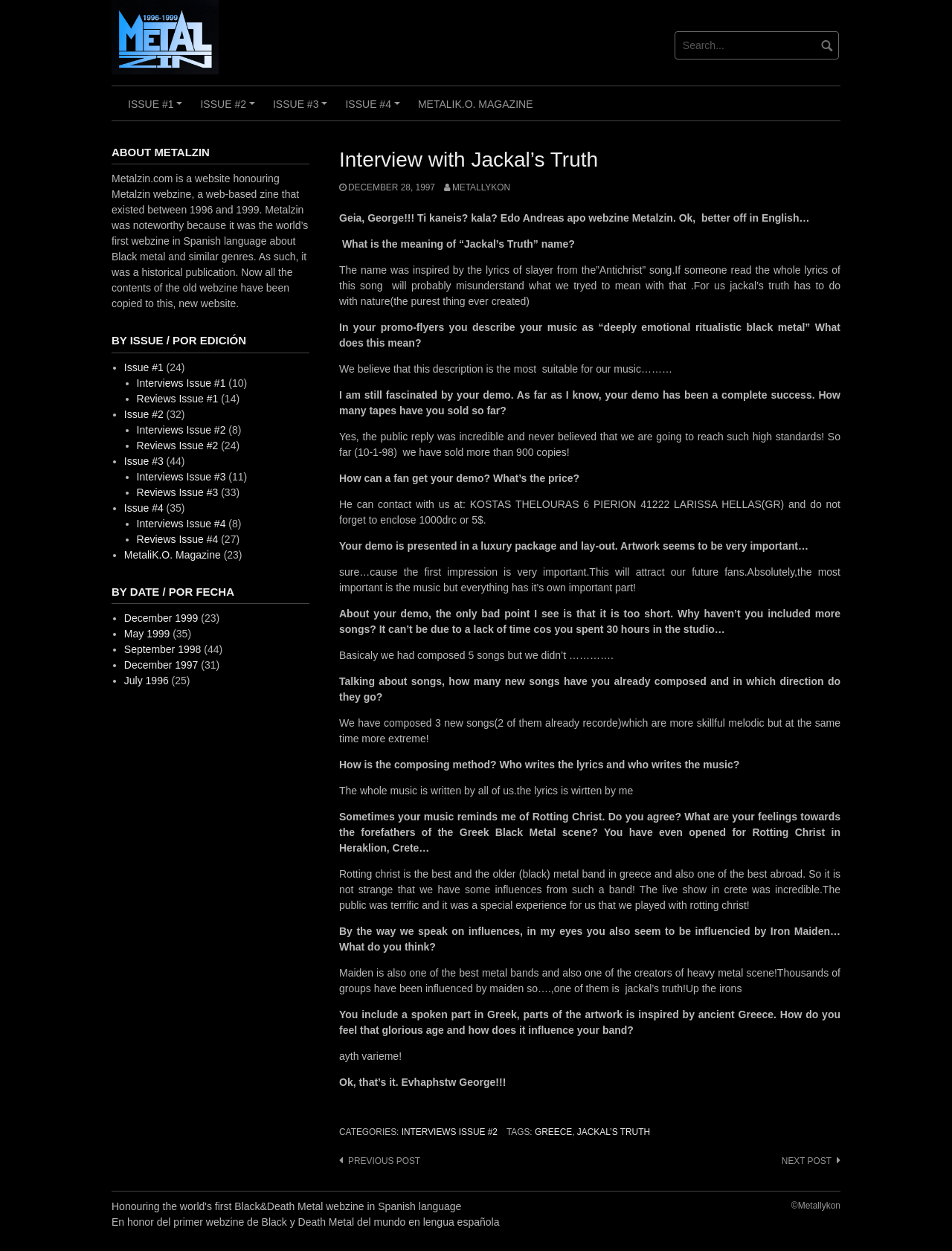Please identify the bounding box coordinates of the element's region that should be clicked to execute the following instruction: "Read the interview with Jackal's Truth". The bounding box coordinates must be four float numbers between 0 and 1, i.e., [left, top, right, bottom].

[0.356, 0.115, 0.883, 0.911]